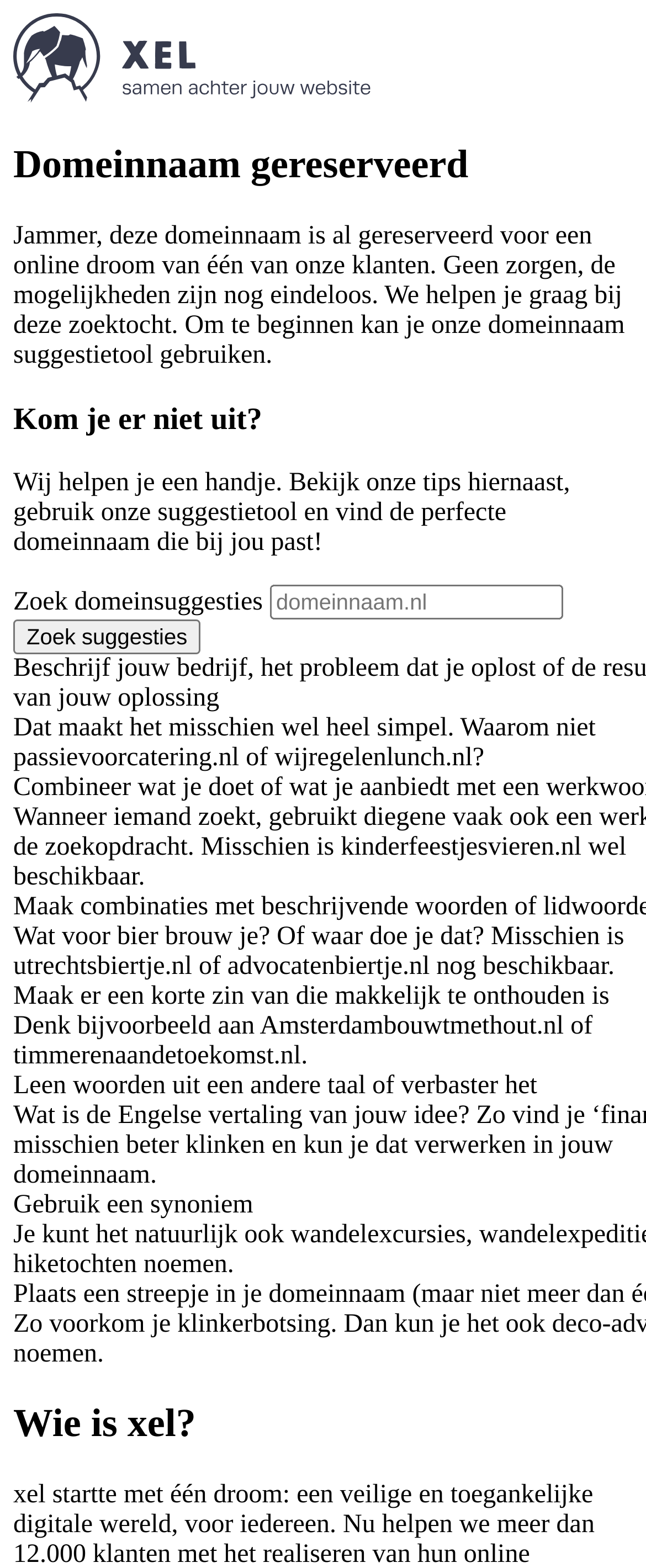Generate an in-depth caption that captures all aspects of the webpage.

This webpage is about domain name reservation and suggestion. At the top, there is a header section with a link and an image. Below the header, there is a main heading "Domeinnaam gereserveerd" (Domain name reserved). 

Following the main heading, there is a paragraph of text explaining that the desired domain name is already reserved for one of their clients, but they can help find an alternative. 

Below this paragraph, there is a subheading "Kom je er niet uit?" (Can't figure it out?) followed by another paragraph of text offering assistance in finding a suitable domain name. 

Next, there is a section with a text box and a button labeled "Zoek suggesties" (Search suggestions) where users can input their desired domain name and get suggestions. 

The webpage then provides several paragraphs of text offering tips and ideas for finding a suitable domain name, such as using a short and memorable phrase, combining words from different languages, or using synonyms. 

At the bottom of the page, there is a heading "Wie is xel?" (Who is xel?) which likely leads to information about the company or organization behind the webpage.